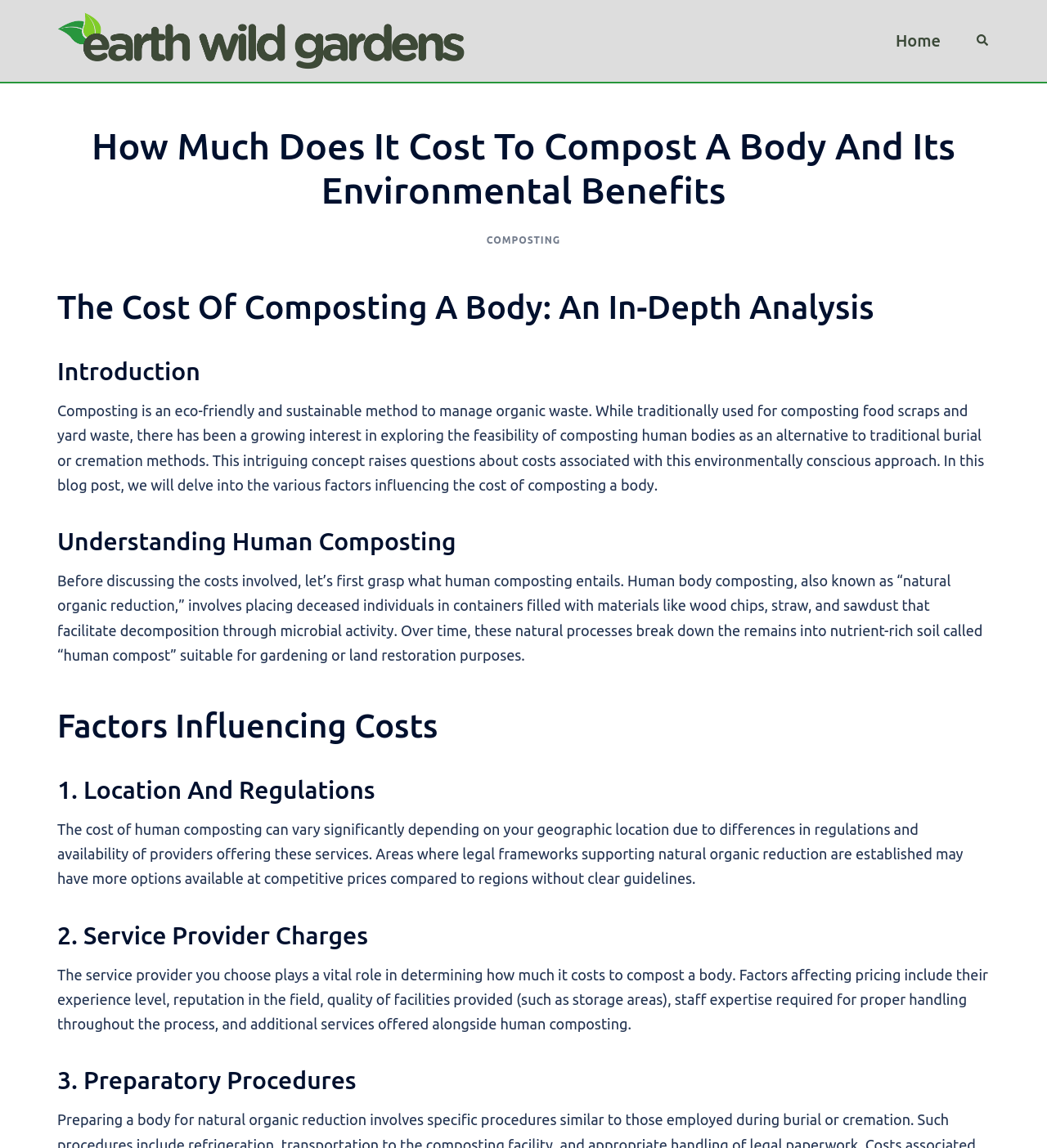Using the provided element description: "Composting", determine the bounding box coordinates of the corresponding UI element in the screenshot.

[0.465, 0.204, 0.535, 0.214]